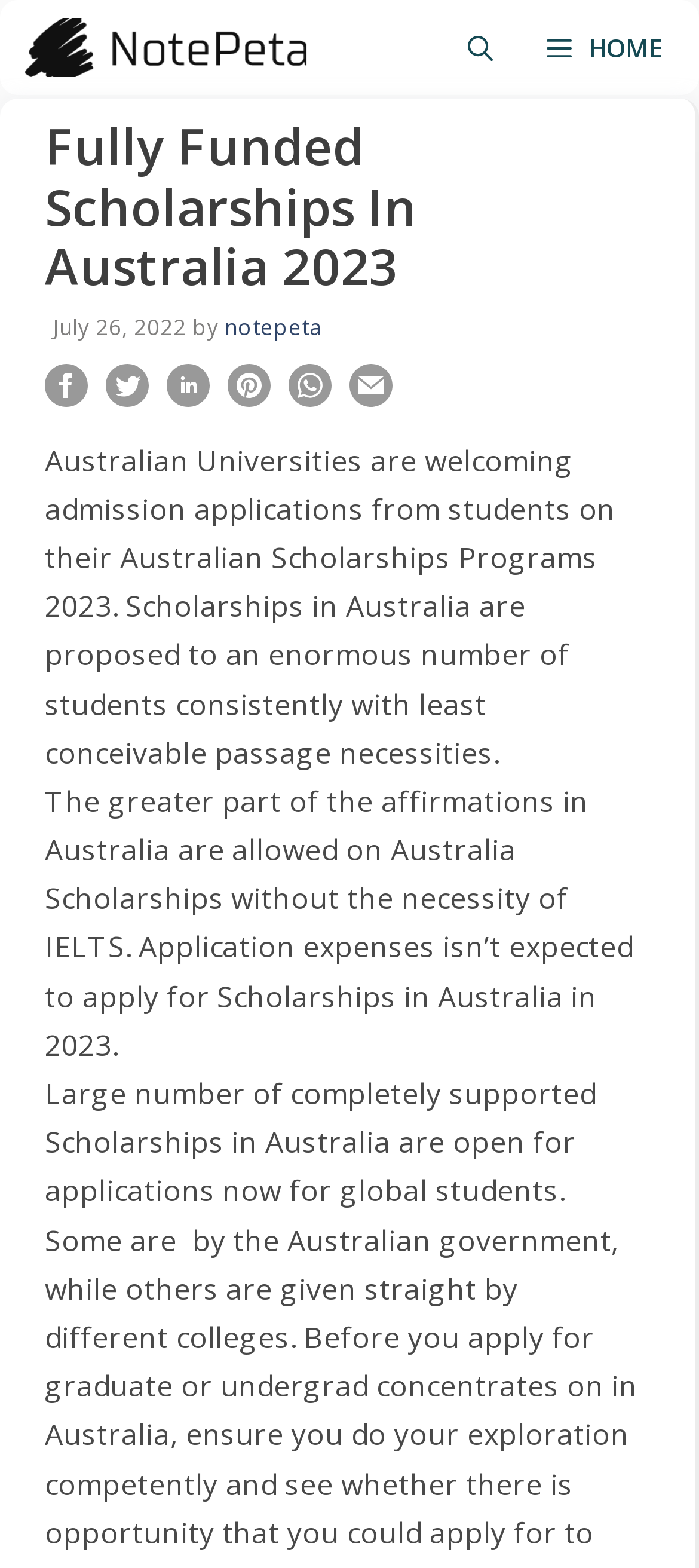Provide a single word or phrase answer to the question: 
Is IELTS required for Australian Scholarships?

No